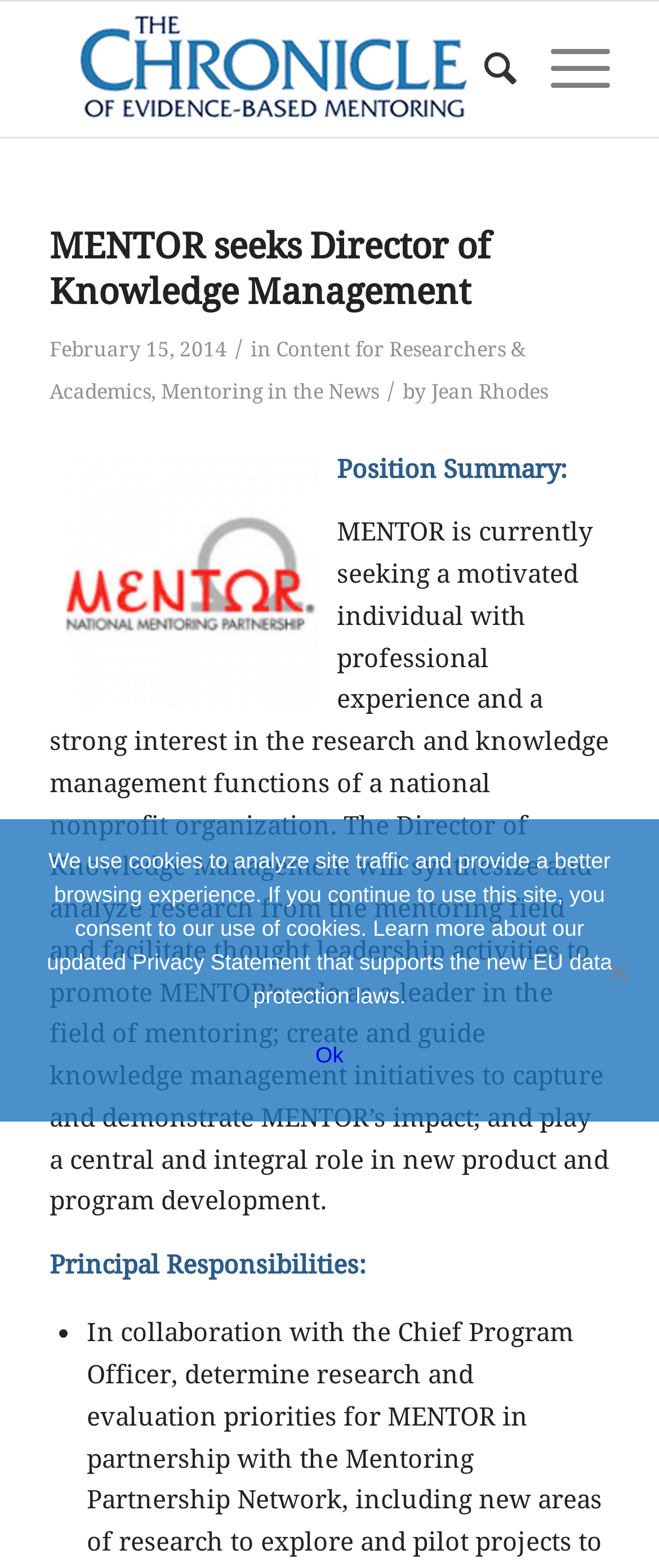What is the date of the article?
Answer with a single word or phrase by referring to the visual content.

February 15, 2014